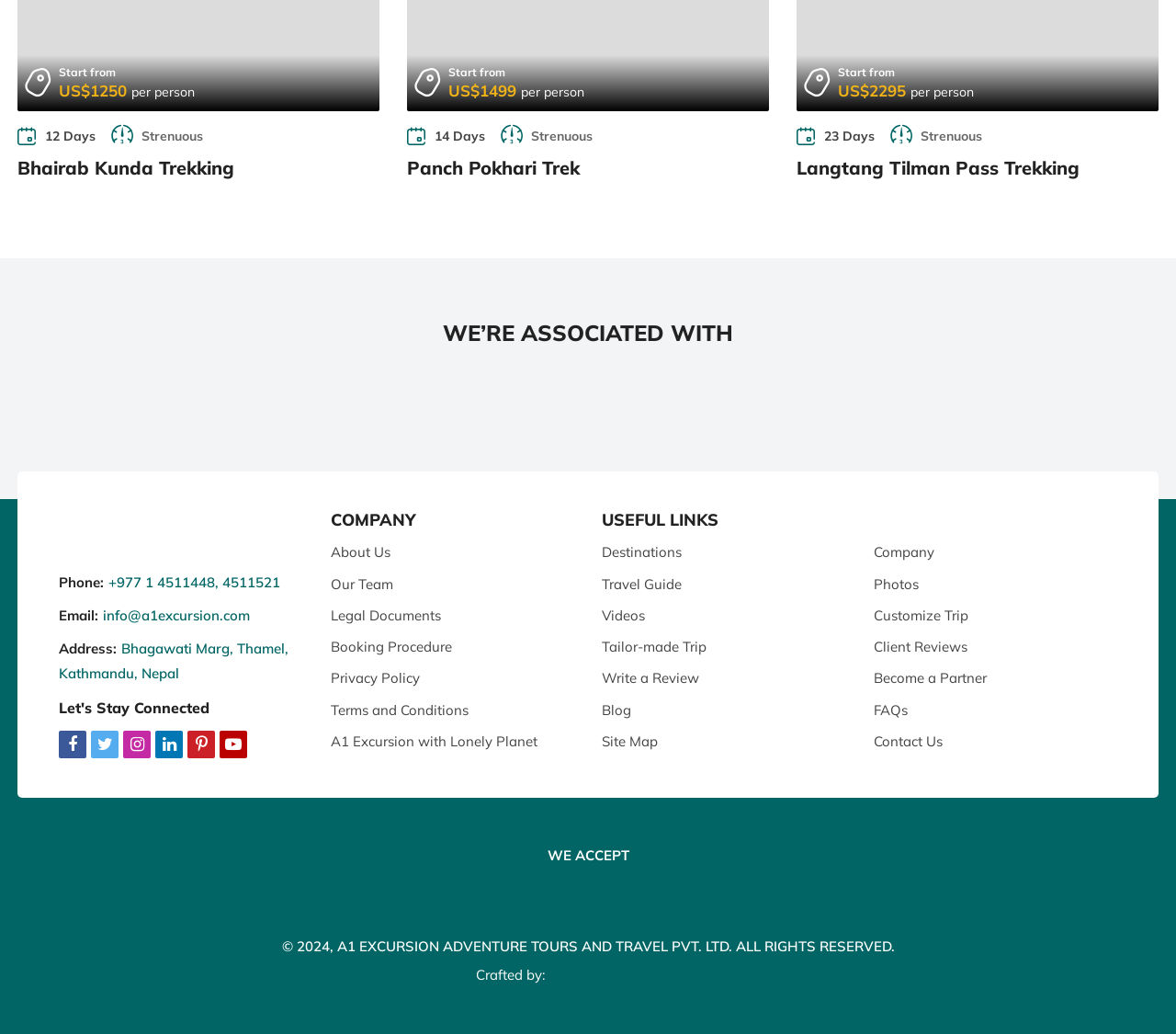Please mark the bounding box coordinates of the area that should be clicked to carry out the instruction: "Follow on Facebook".

[0.05, 0.709, 0.073, 0.73]